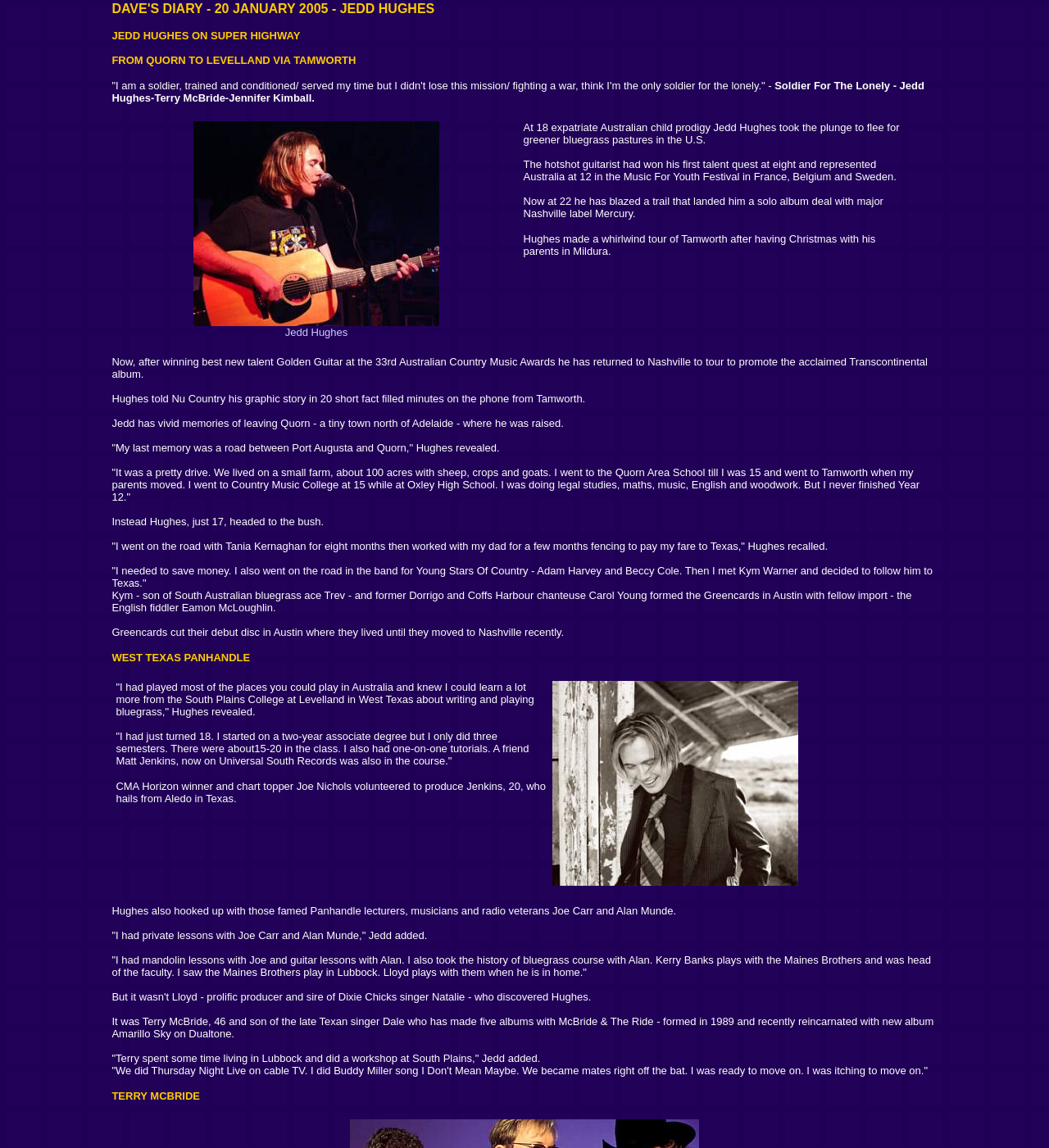Who formed the Greencards in Austin?
Please give a well-detailed answer to the question.

The text states that 'Kym - son of South Australian bluegrass ace Trev - and former Dorrigo and Coffs Harbour chanteuse Carol Young formed the Greencards in Austin with fellow import - the English fiddler Eamon McLoughlin', which indicates that Kym Warner, Carol Young, and Eamon McLoughlin formed the Greencards in Austin.